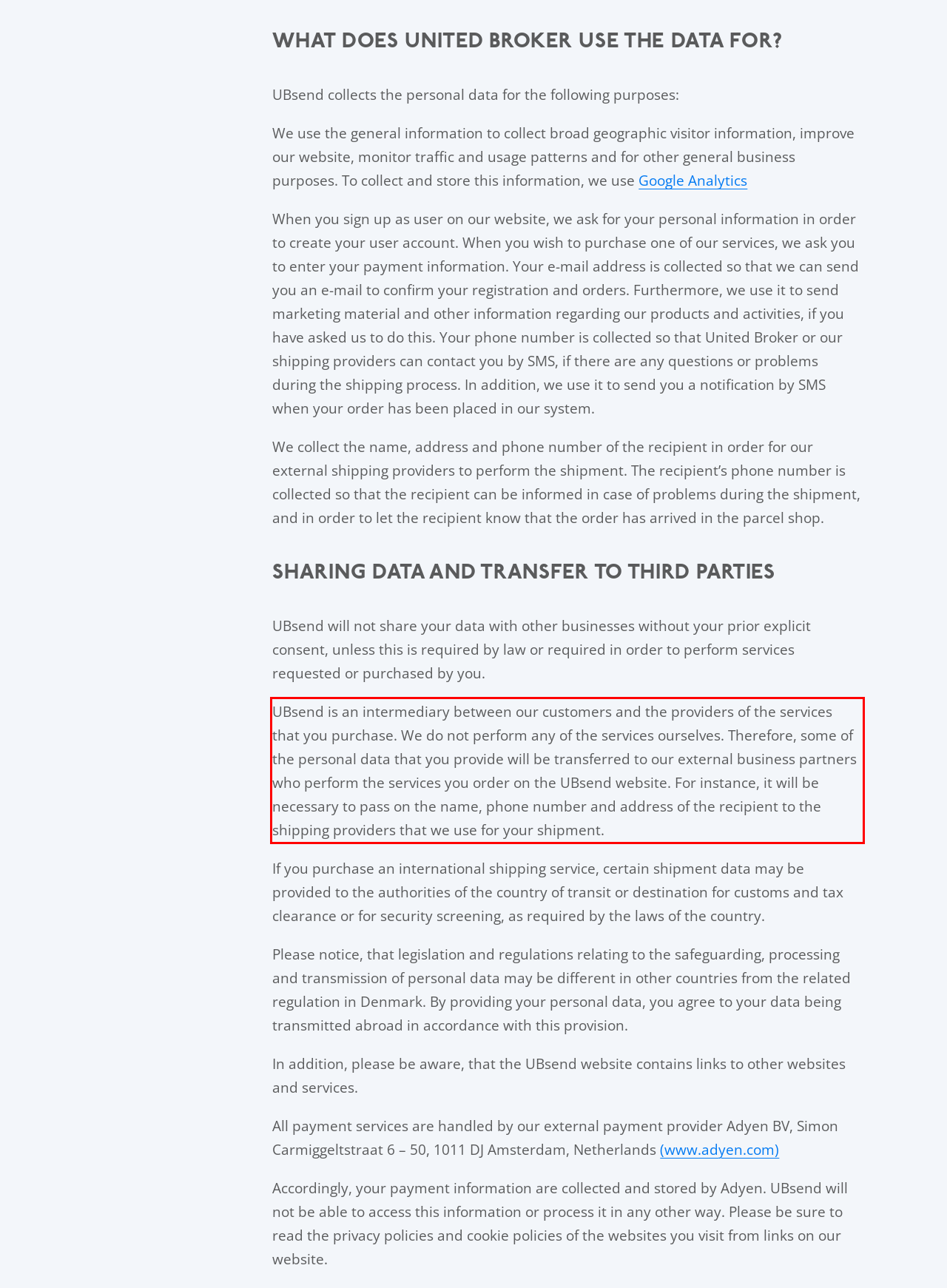Given a webpage screenshot, locate the red bounding box and extract the text content found inside it.

UBsend is an intermediary between our customers and the providers of the services that you purchase. We do not perform any of the services ourselves. Therefore, some of the personal data that you provide will be transferred to our external business partners who perform the services you order on the UBsend website. For instance, it will be necessary to pass on the name, phone number and address of the recipient to the shipping providers that we use for your shipment.